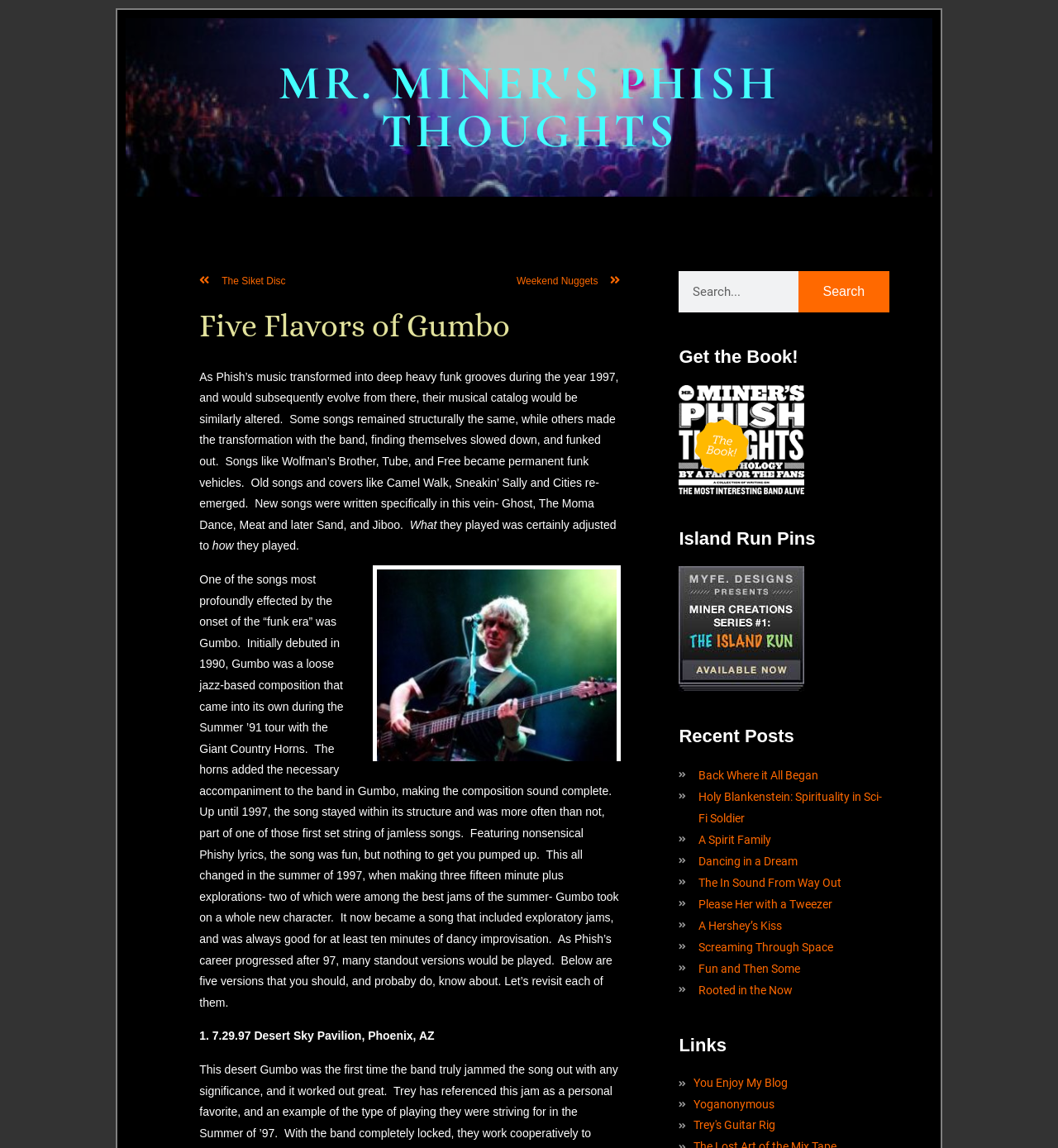Explain in detail what you observe on this webpage.

This webpage is about Phish, a music band, and specifically focuses on their song "Gumbo" and its evolution over time. At the top of the page, there is a heading "MR. MINER'S PHISH THOUGHTS" which is also a link. Below this, there are two links, "Prev The Siket Disc" and "Weekend Nuggets Next", which are likely navigation links to other related articles.

The main content of the page starts with a heading "Five Flavors of Gumbo" followed by a long paragraph of text that discusses how Phish's music transformed into deep heavy funk grooves in 1997 and how this affected their song catalog. The text also mentions specific songs that were influenced by this change.

Below this text, there is an image, and then another block of text that discusses the song "Gumbo" in more detail, including its debut in 1990 and how it changed over time. This text also mentions five specific versions of the song that are notable.

Following this, there are five links to specific versions of the song "Gumbo", each with a date and location. On the right side of the page, there is a search bar with a button, and below this, there are several headings and links to other articles, including "Get the Book!", "Island Run Pins", "Recent Posts", and several other article titles.

At the bottom of the page, there are more links to other articles, including "Back Where it All Began", "Holy Blankenstein: Spirituality in Sci-Fi Soldier", and several others. The page also has a heading "Links" with several links to external websites, including "You Enjoy My Blog", "Yoganonymous", and "Trey's Guitar Rig".